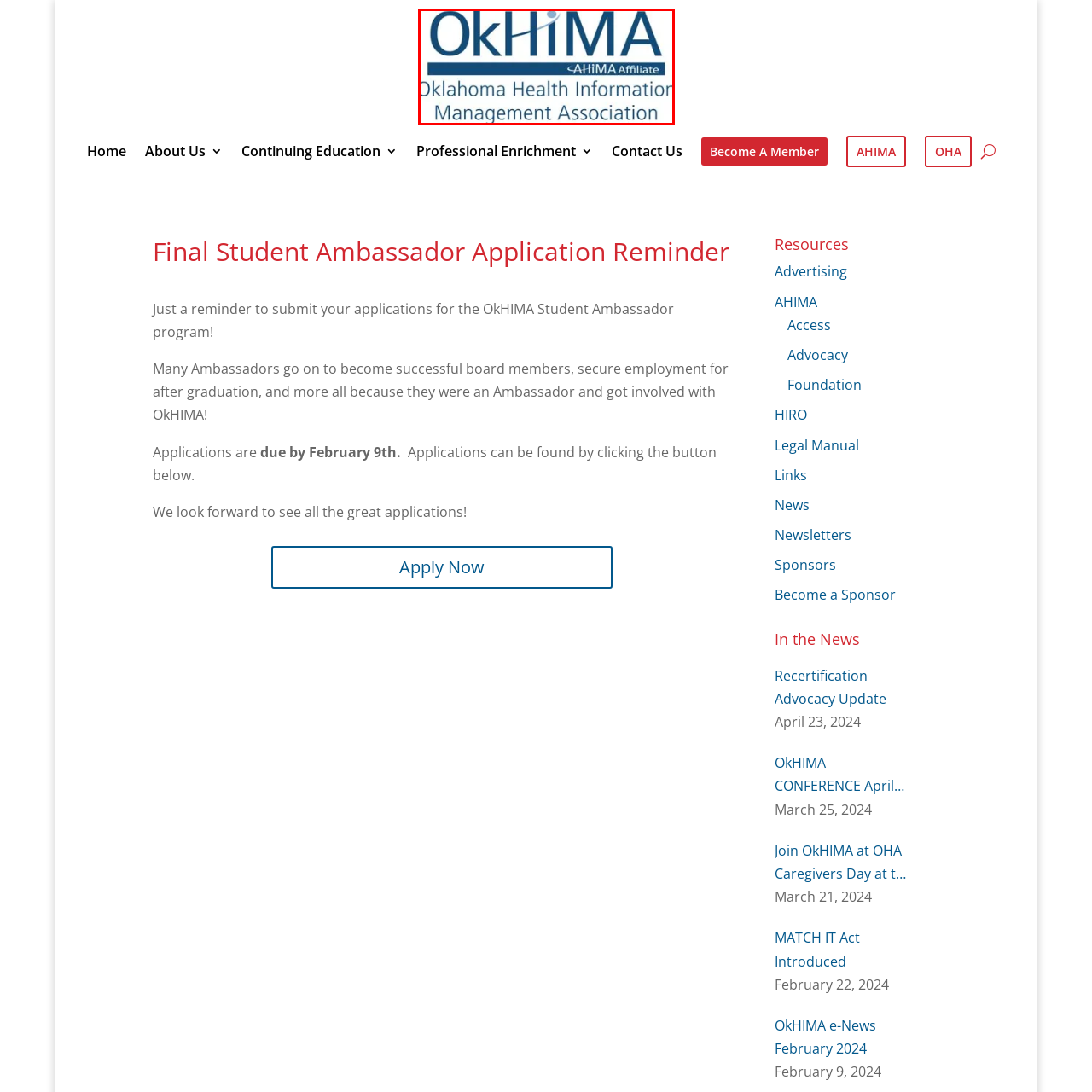Look at the region marked by the red box and describe it extensively.

The image displays the logo of the Oklahoma Health Information Management Association (OkHIMA), an important affiliate of the American Health Information Management Association (AHIMA). The logo prominently features the name "OkHIMA" in a bold, stylized font, complemented by the phrase "Oklahoma Health Information Management Association" in a smaller, more subdued font below. This branding signifies OkHIMA's commitment to advancing health information management in Oklahoma and supporting professionals in the field. The logo's design reflects a sense of professionalism and affiliation with a broader national organization, emphasizing the importance of health information management practices within the state.